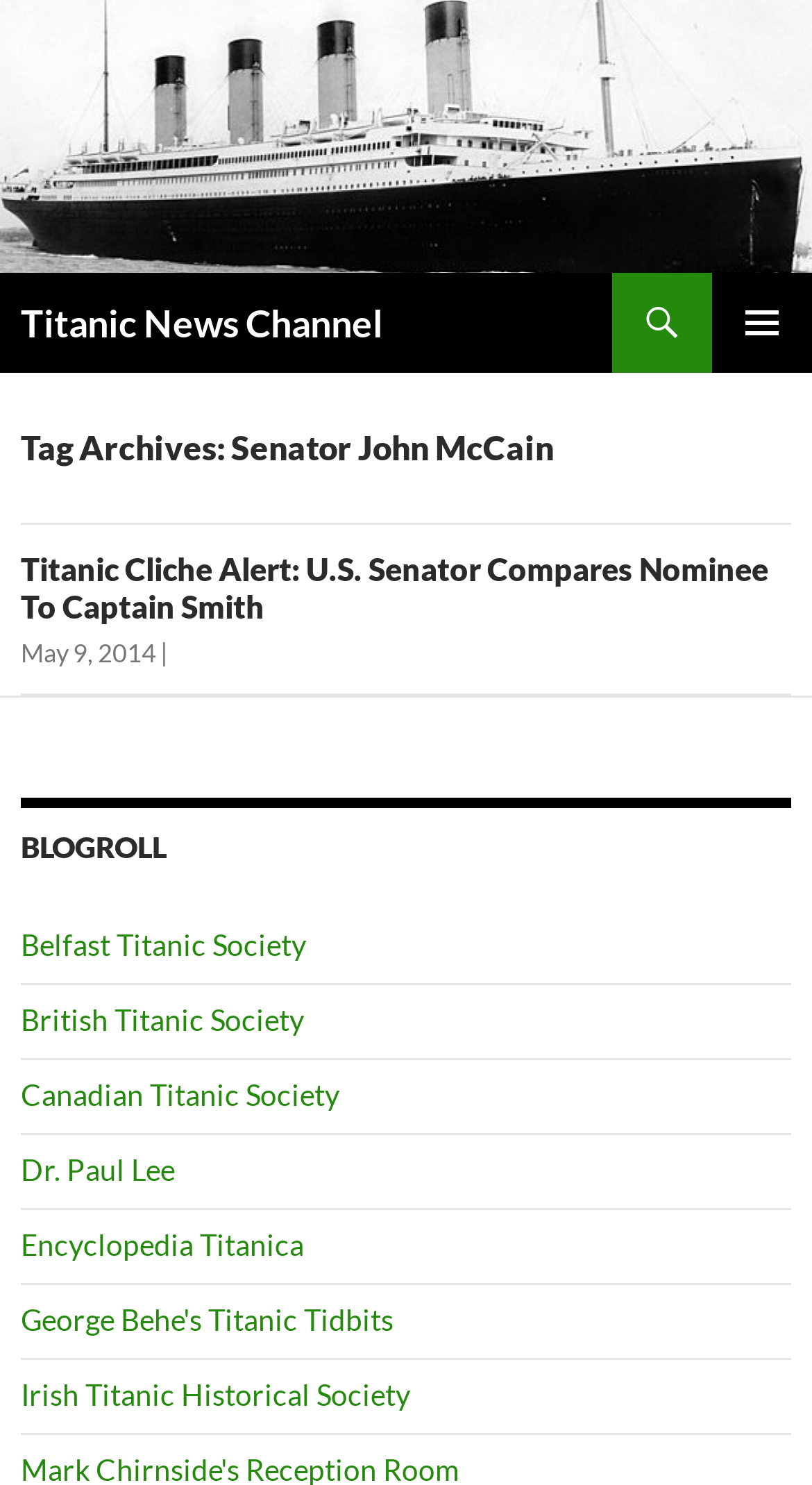Use a single word or phrase to answer this question: 
What is the title of the article?

Titanic Cliche Alert: U.S. Senator Compares Nominee To Captain Smith